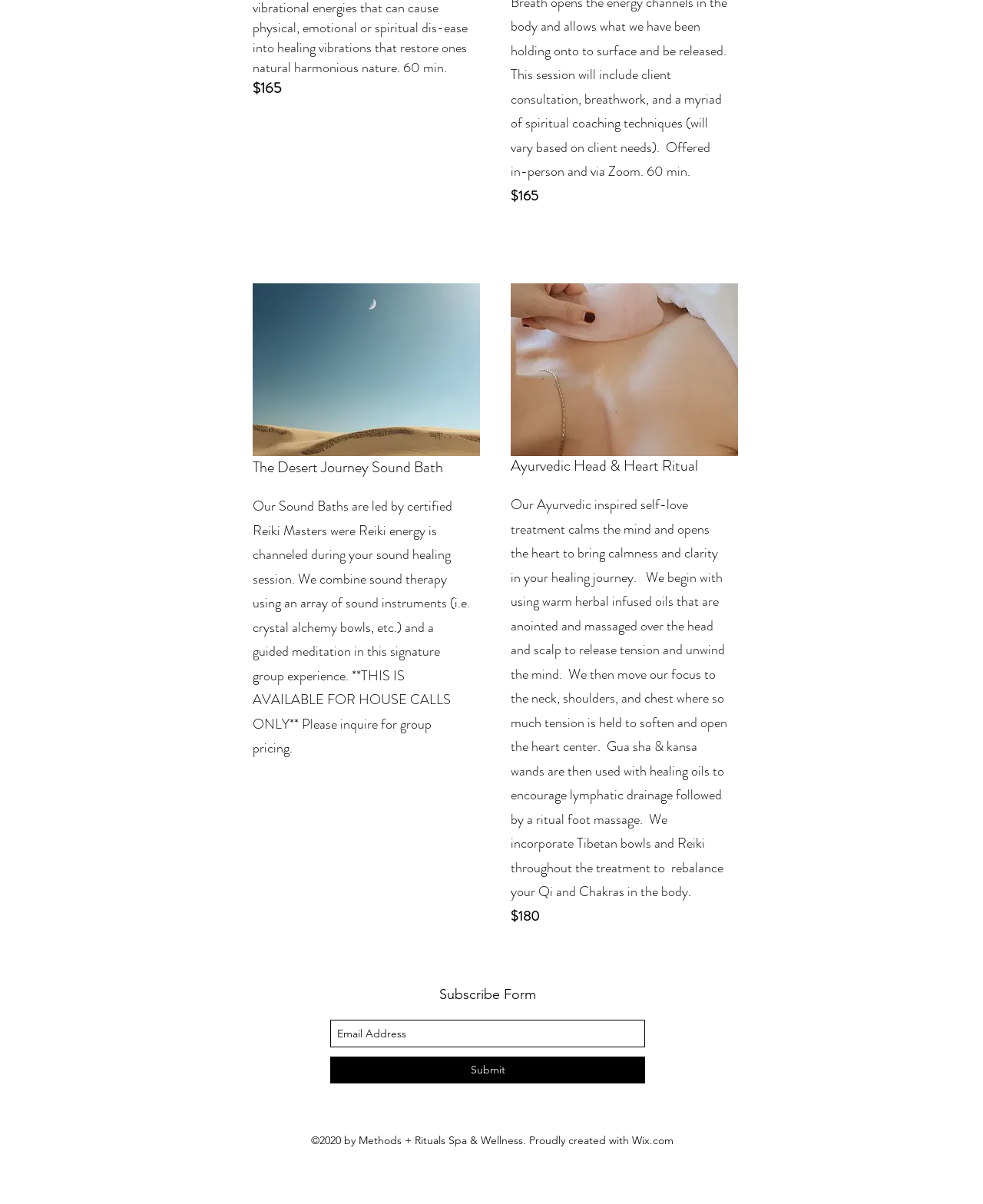What is the name of the company that created the website?
Please use the image to provide a one-word or short phrase answer.

Methods + Rituals Spa & Wellness